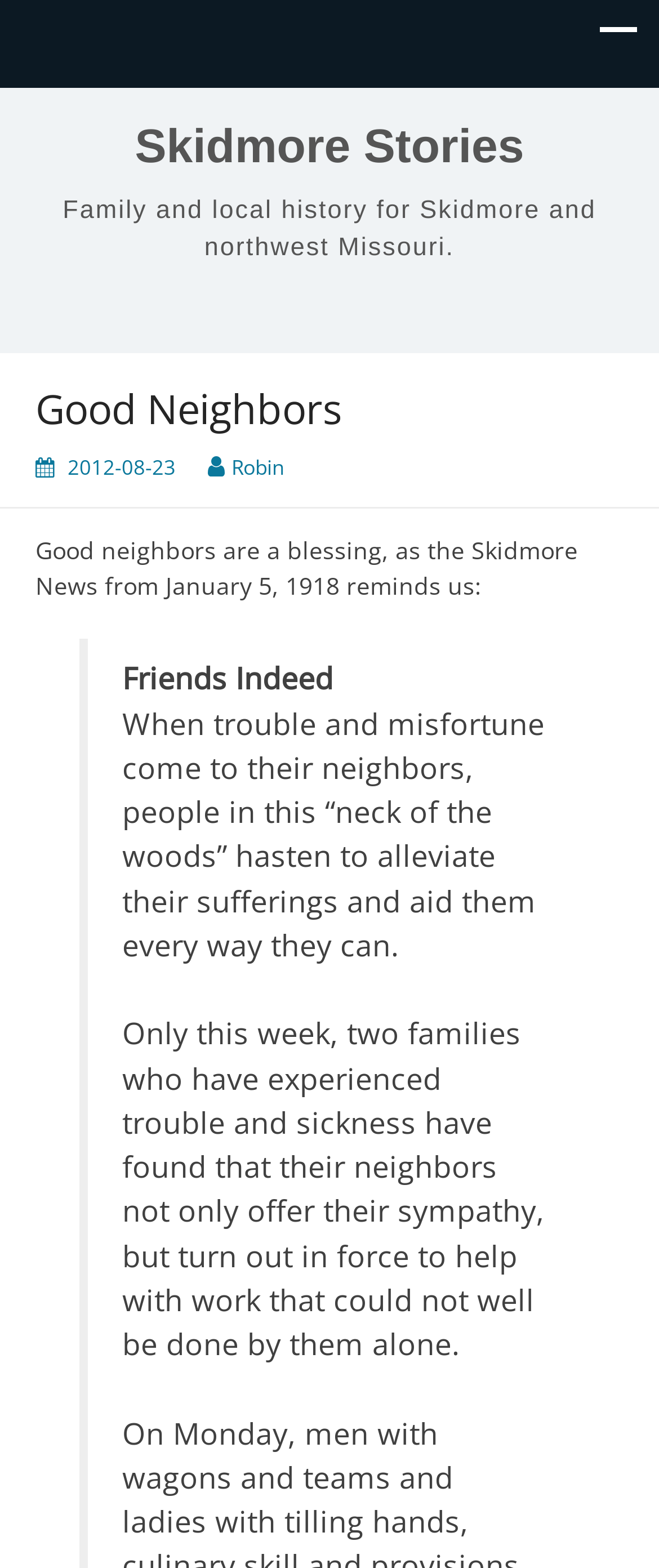How many families are mentioned in the article?
Can you offer a detailed and complete answer to this question?

I found a StaticText element with the text 'Only this week, two families who have experienced trouble and sickness have found that their neighbors not only offer their sympathy, but turn out in force to help with work that could not well be done by them alone.' which indicates that two families are mentioned in the article.